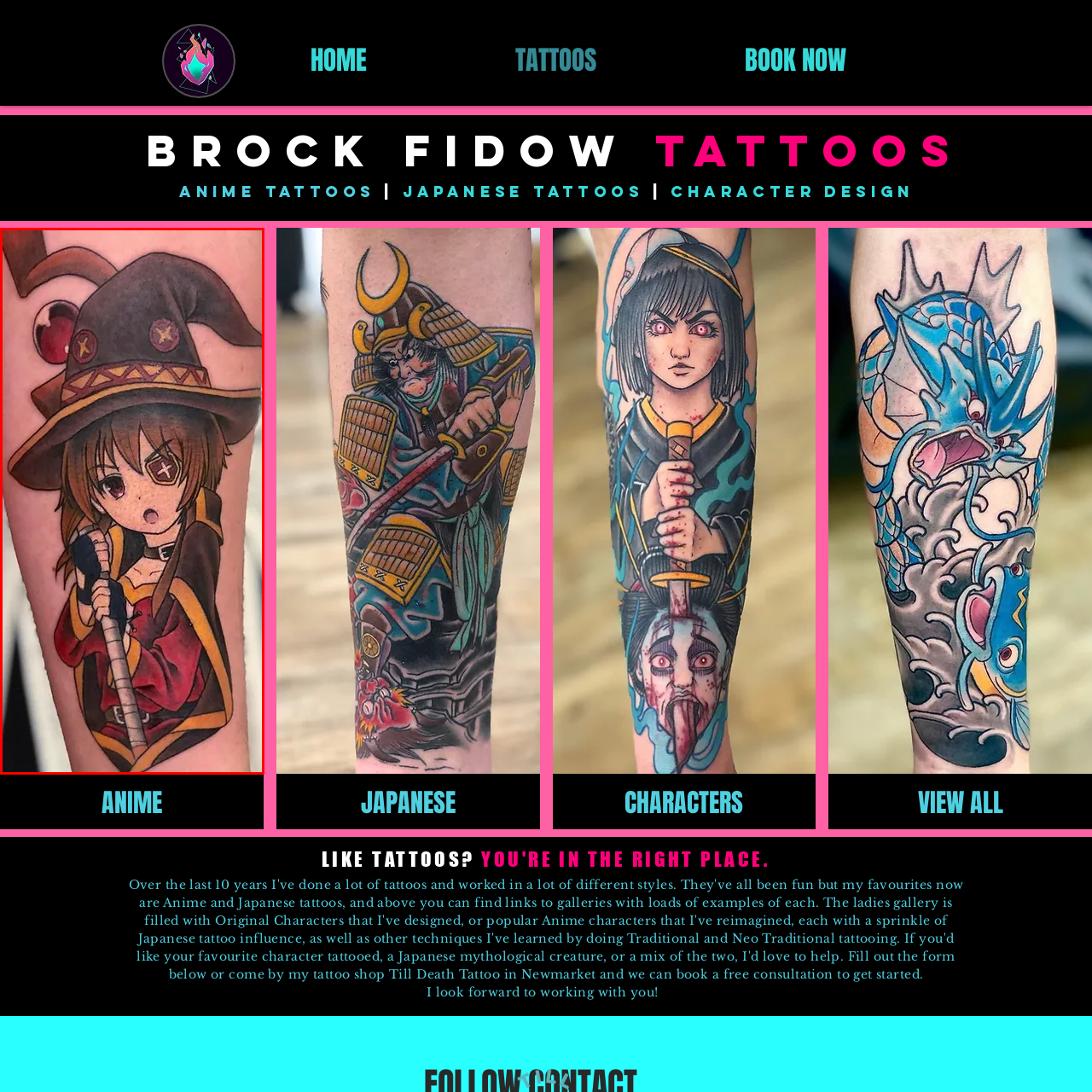Observe the image within the red outline and respond to the ensuing question with a detailed explanation based on the visual aspects of the image: 
What is the character holding in their hand?

The character in the tattoo is holding a staff, which is a symbol of their magical powers and abilities, and is a common attribute associated with wizards and magical characters in the fantasy genre.